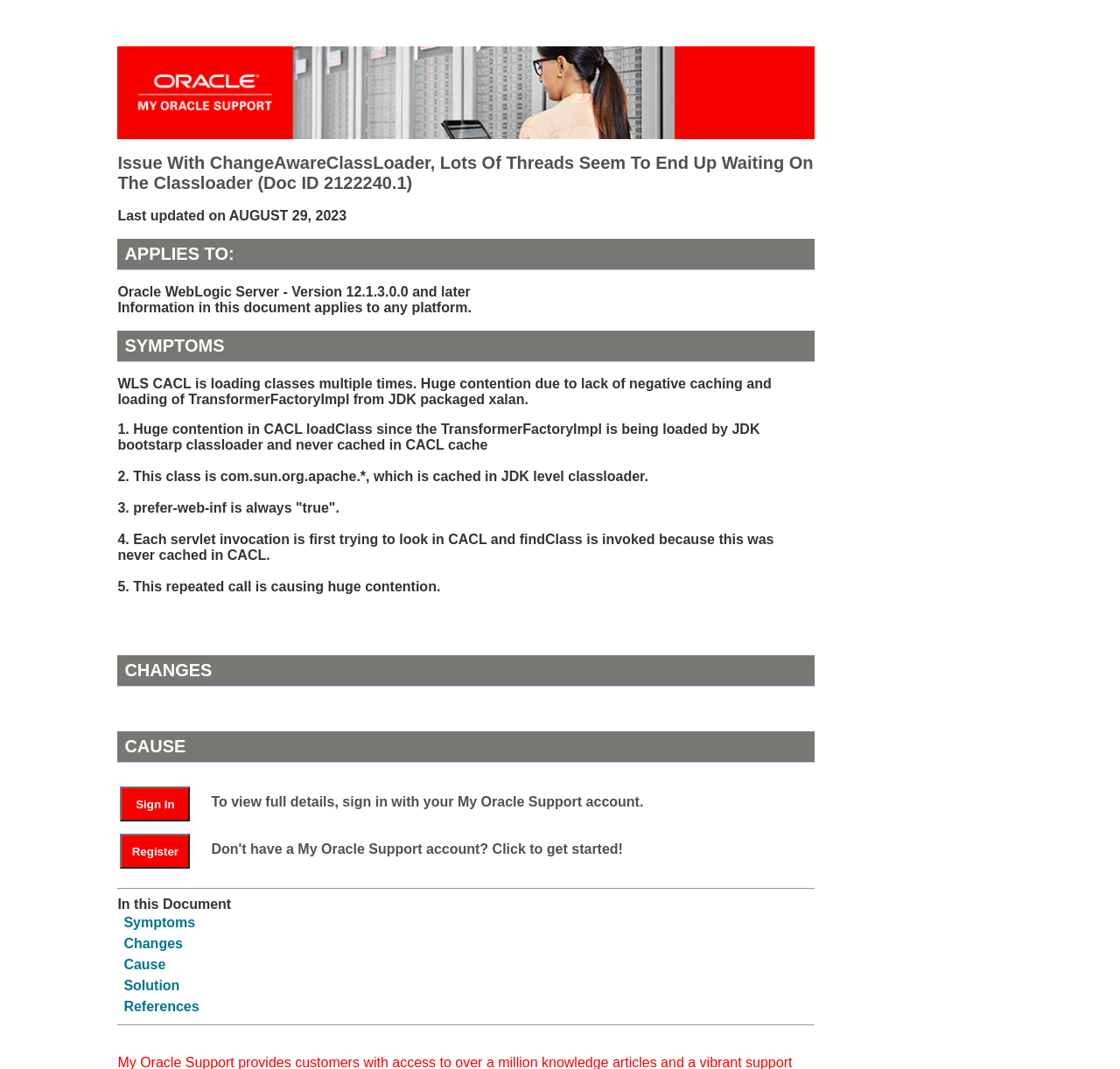Using the elements shown in the image, answer the question comprehensively: What is the version of Oracle WebLogic Server mentioned?

The version of Oracle WebLogic Server mentioned in the webpage is 12.1.3.0.0 and later, which is stated in the 'APPLIES TO:' section.